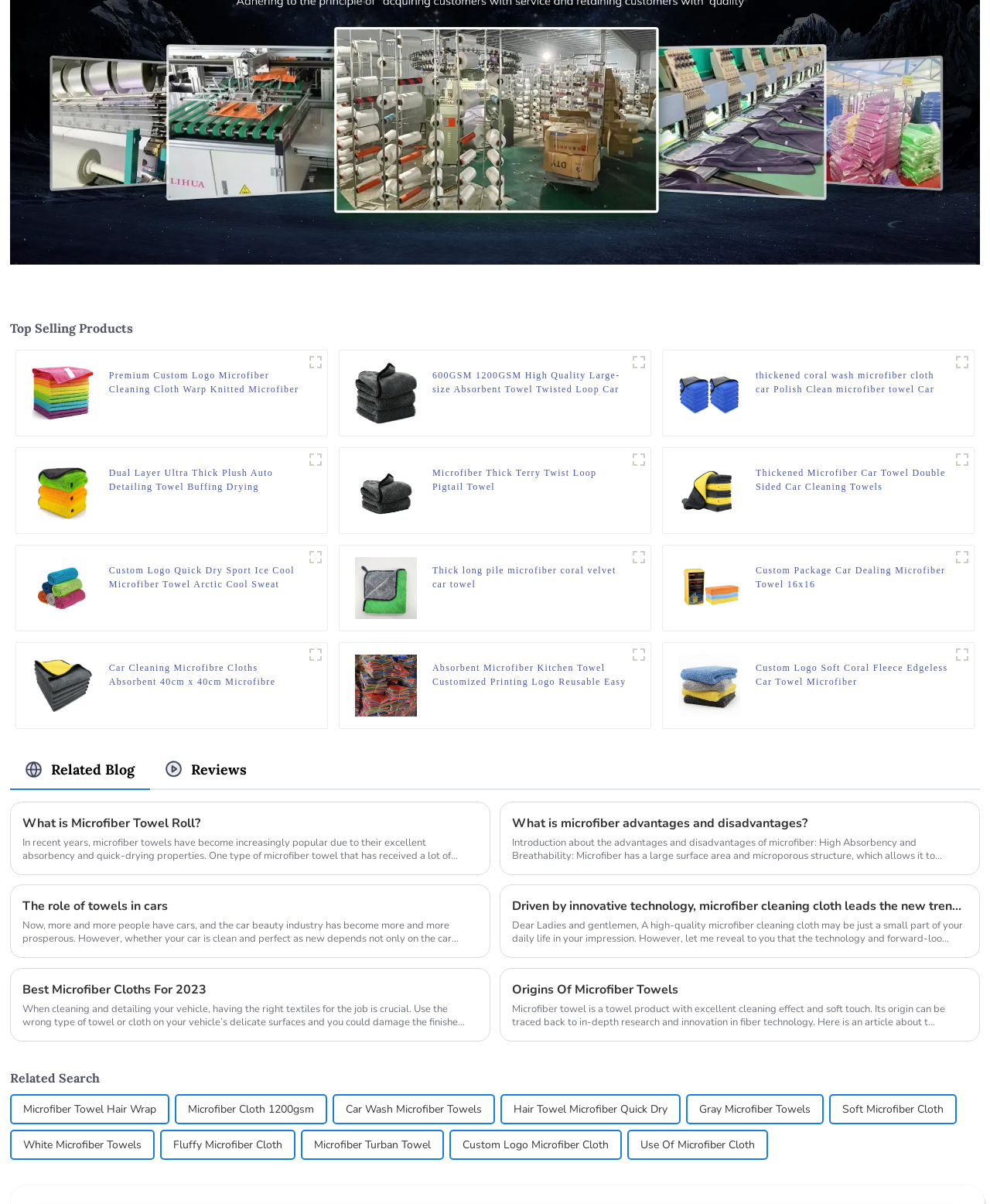Please use the details from the image to answer the following question comprehensively:
What is the title of the first product?

I looked at the first figure element and found a heading element inside it with the text 'Premium Custom Logo Microfiber Cleaning Cloth', which is likely the title of the product.